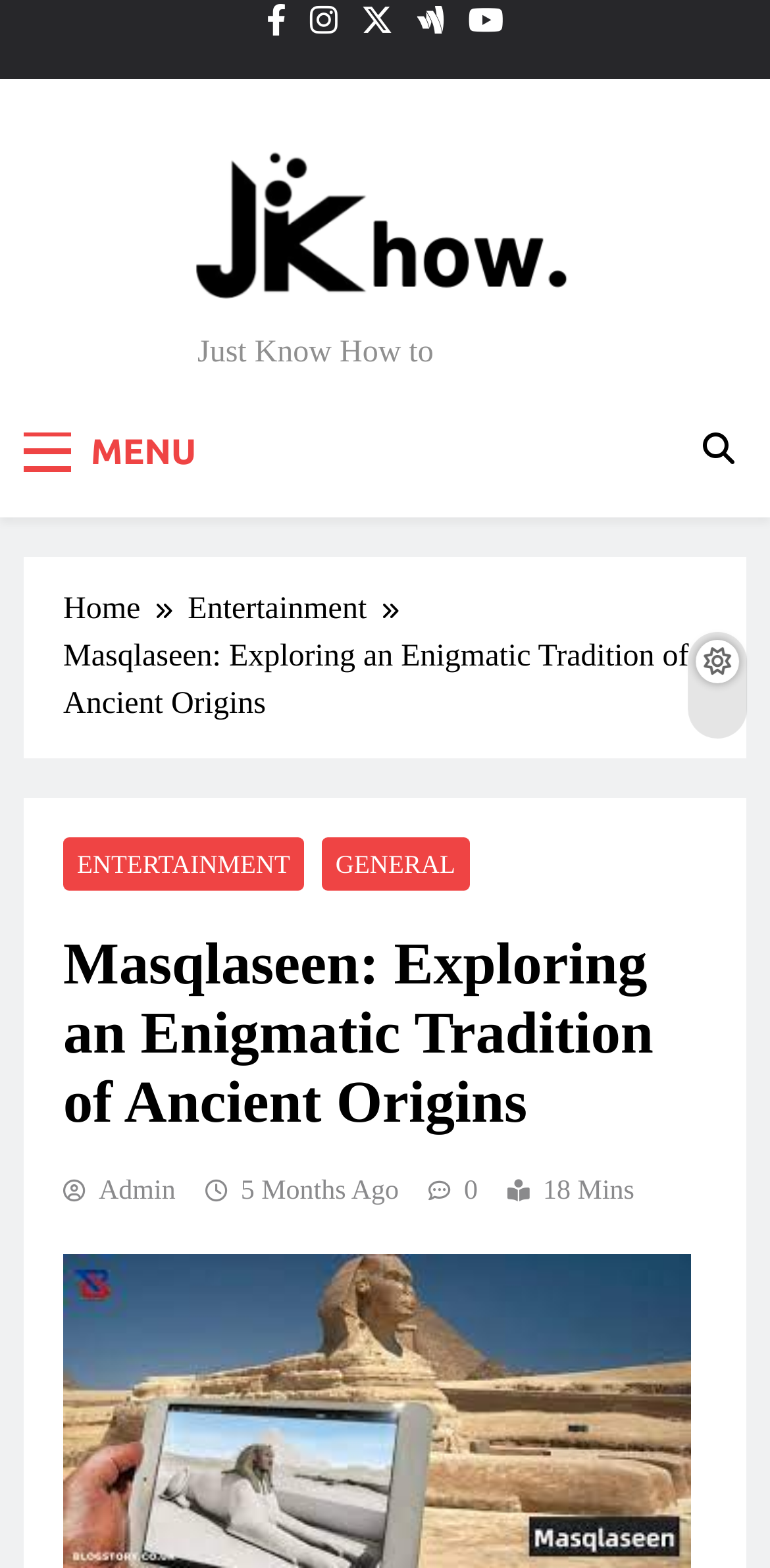Extract the primary header of the webpage and generate its text.

Masqlaseen: Exploring an Enigmatic Tradition of Ancient Origins